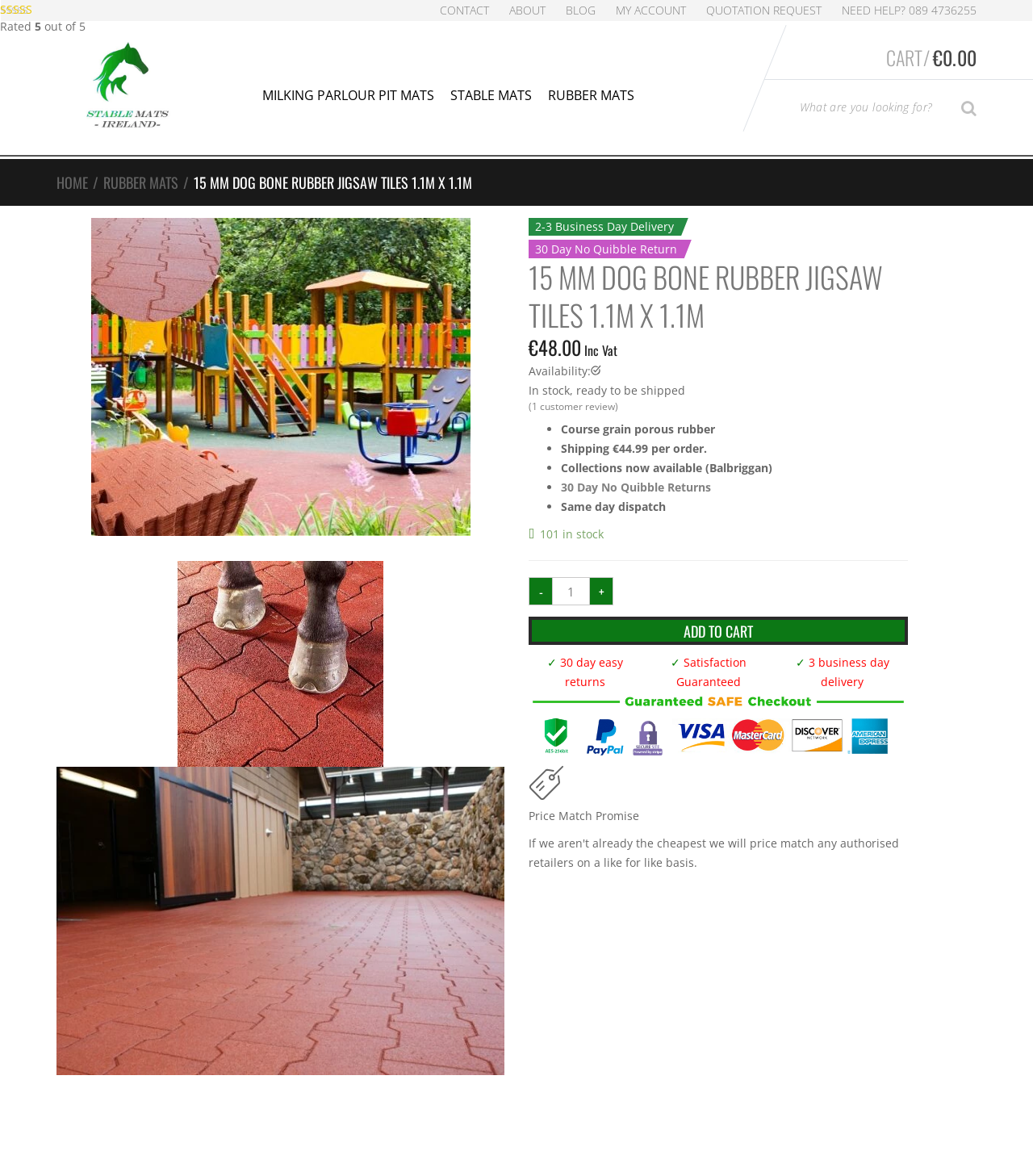Please identify the bounding box coordinates of the element's region that needs to be clicked to fulfill the following instruction: "Go to the contact page". The bounding box coordinates should consist of four float numbers between 0 and 1, i.e., [left, top, right, bottom].

[0.426, 0.0, 0.473, 0.018]